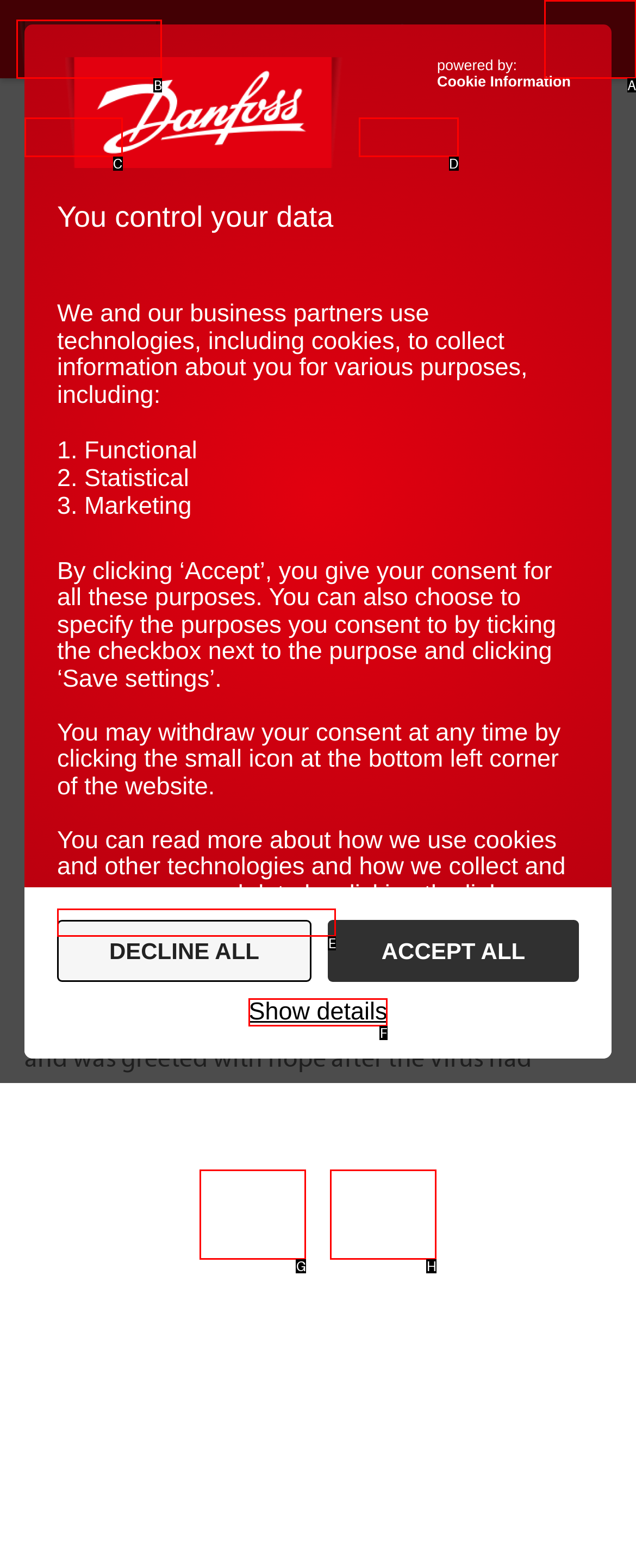For the task: Click the 'Open the menu' button, identify the HTML element to click.
Provide the letter corresponding to the right choice from the given options.

A